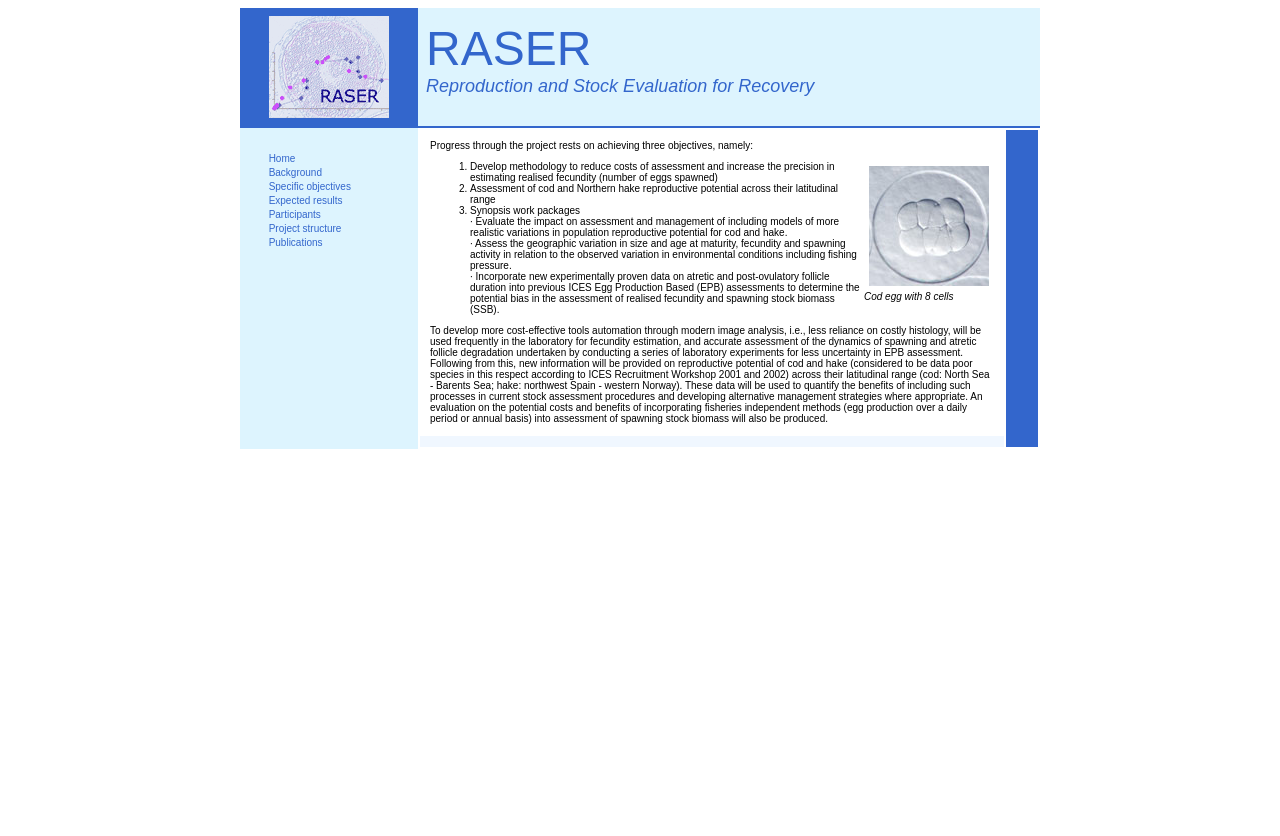Determine the bounding box coordinates of the clickable element to achieve the following action: 'Click on the 'Background' link'. Provide the coordinates as four float values between 0 and 1, formatted as [left, top, right, bottom].

[0.21, 0.2, 0.252, 0.213]